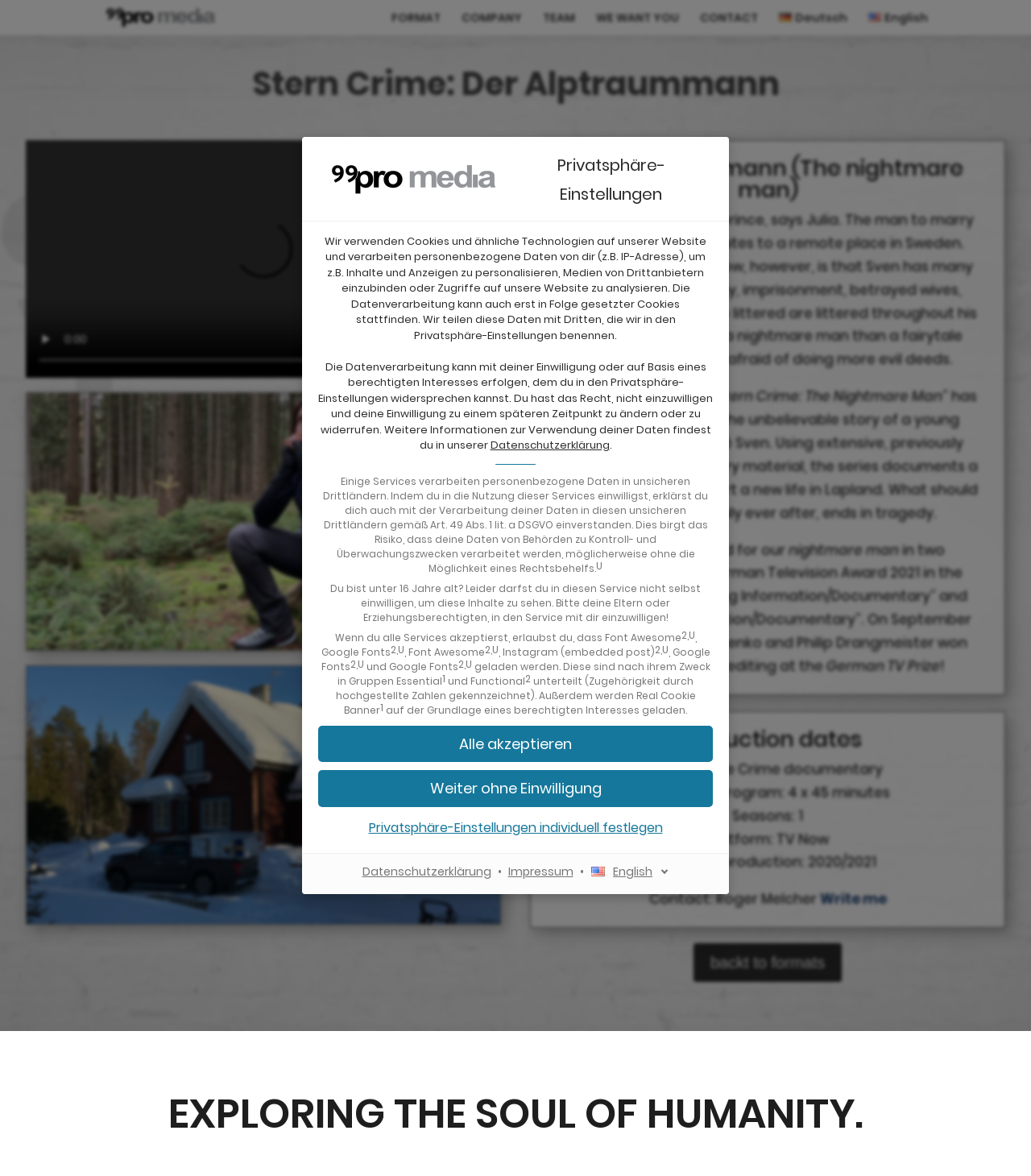Analyze the image and give a detailed response to the question:
What happens if a user is under 16 years old?

According to the text in the 'Privatsphäre-Einstellungen' dialog, if a user is under 16 years old, they are not allowed to consent to the use of certain services, and must have their parents or guardians consent on their behalf.